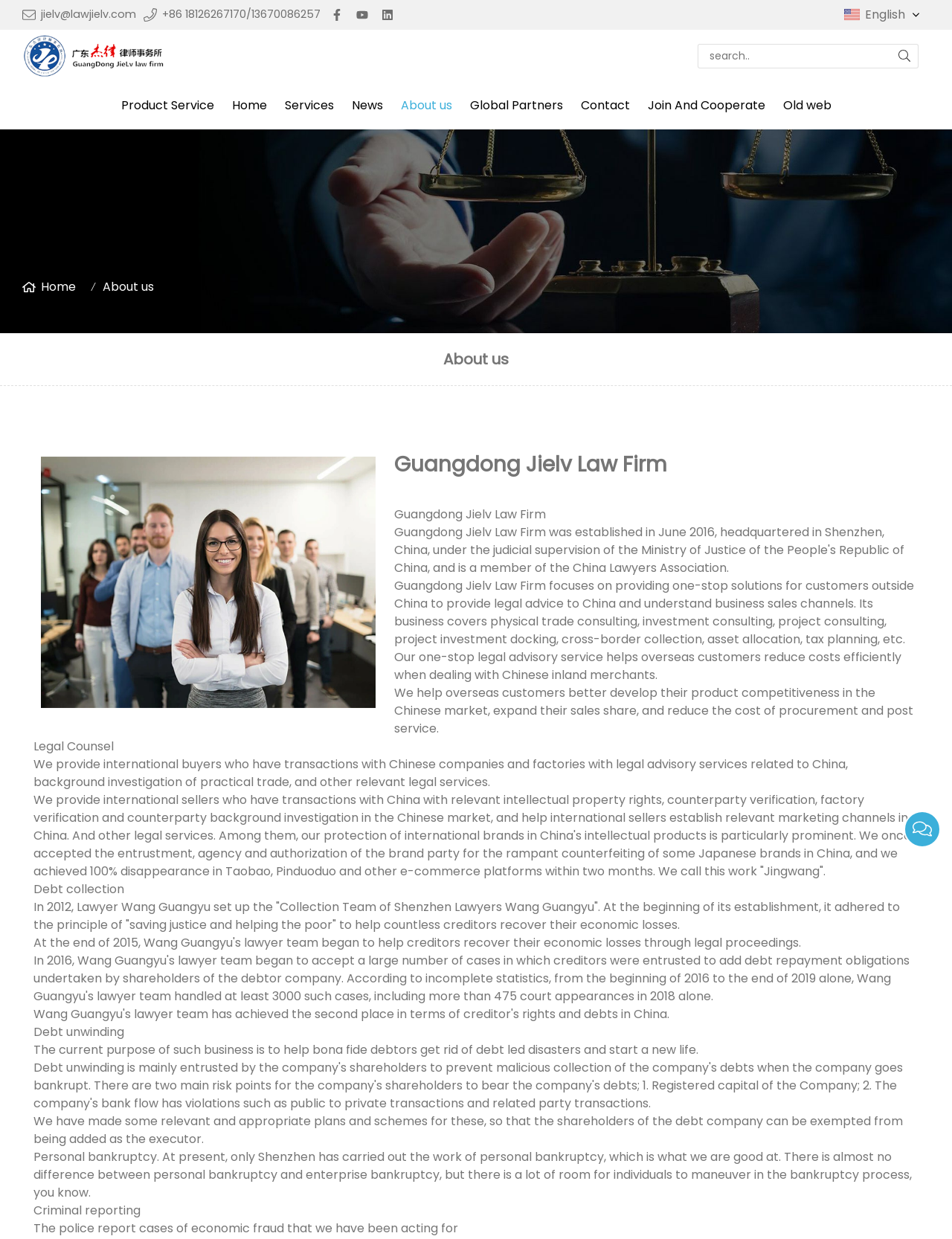What is the language of the webpage?
Provide a thorough and detailed answer to the question.

The language of the webpage is English, as indicated by the 'English' link in the top-right corner of the webpage.